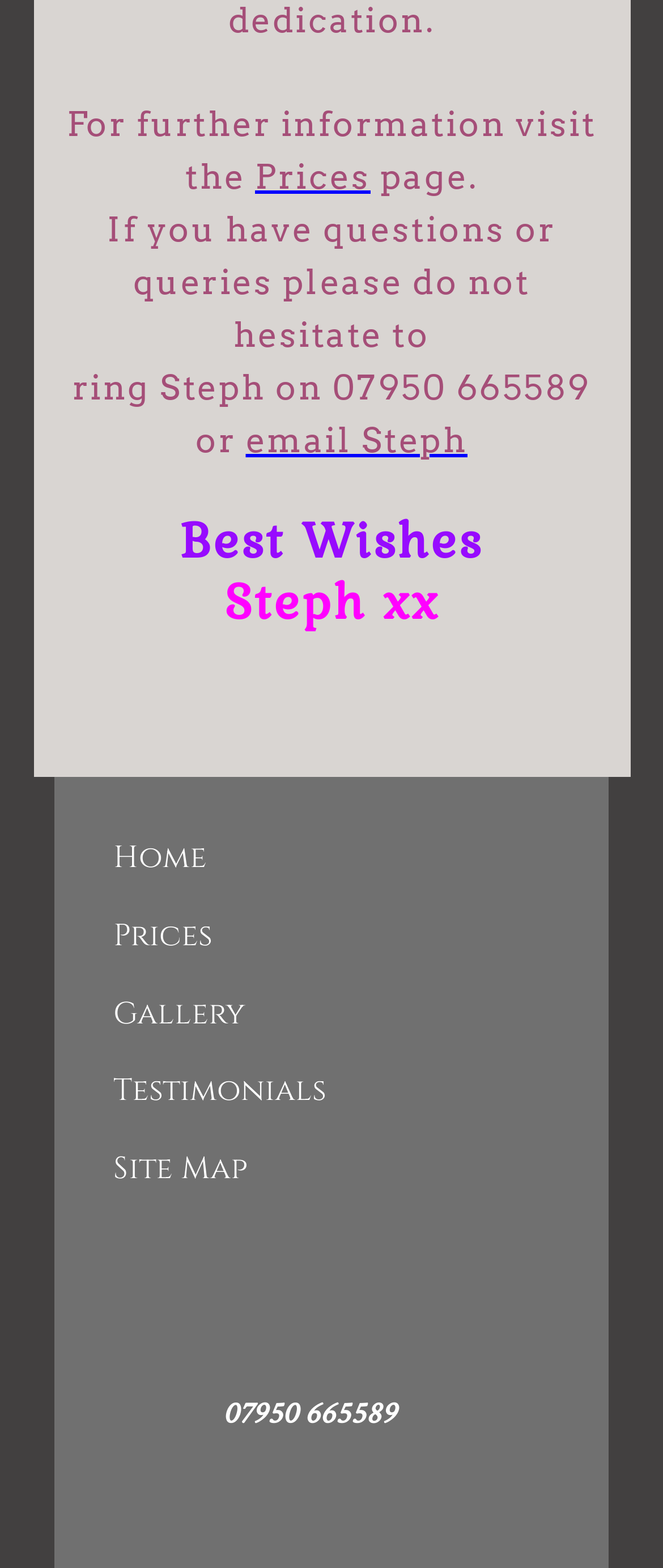Please specify the bounding box coordinates of the region to click in order to perform the following instruction: "call Steph".

[0.337, 0.871, 0.599, 0.929]